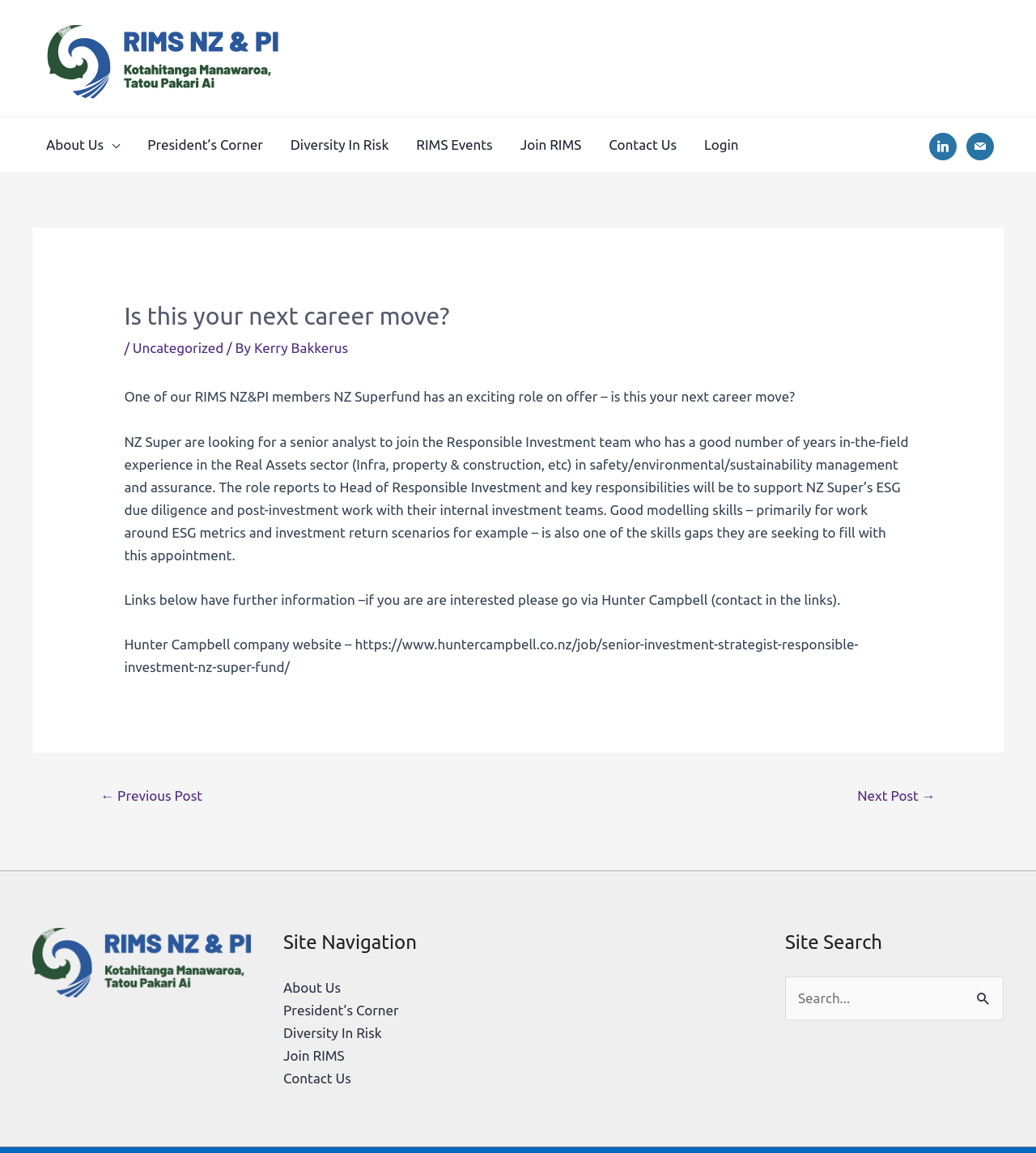What is the name of the organization posting the job?
We need a detailed and meticulous answer to the question.

The question can be answered by looking at the top-left corner of the webpage, where the logo and name of the organization 'RIMS NZ' is displayed.